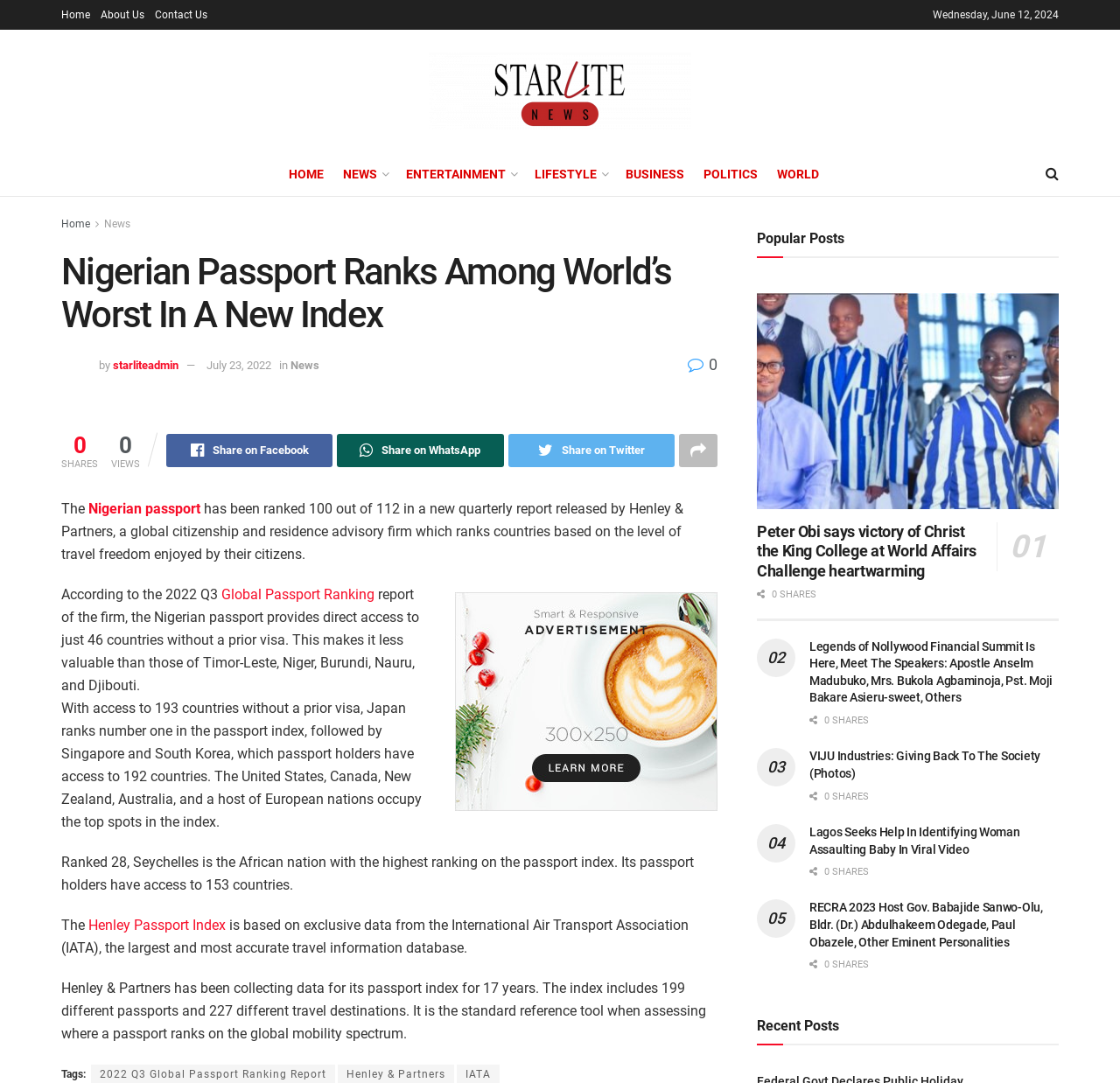Determine the coordinates of the bounding box for the clickable area needed to execute this instruction: "Read the article '01 Peter Obi says victory of Christ the King College at World Affairs Challenge heartwarming'".

[0.676, 0.482, 0.872, 0.535]